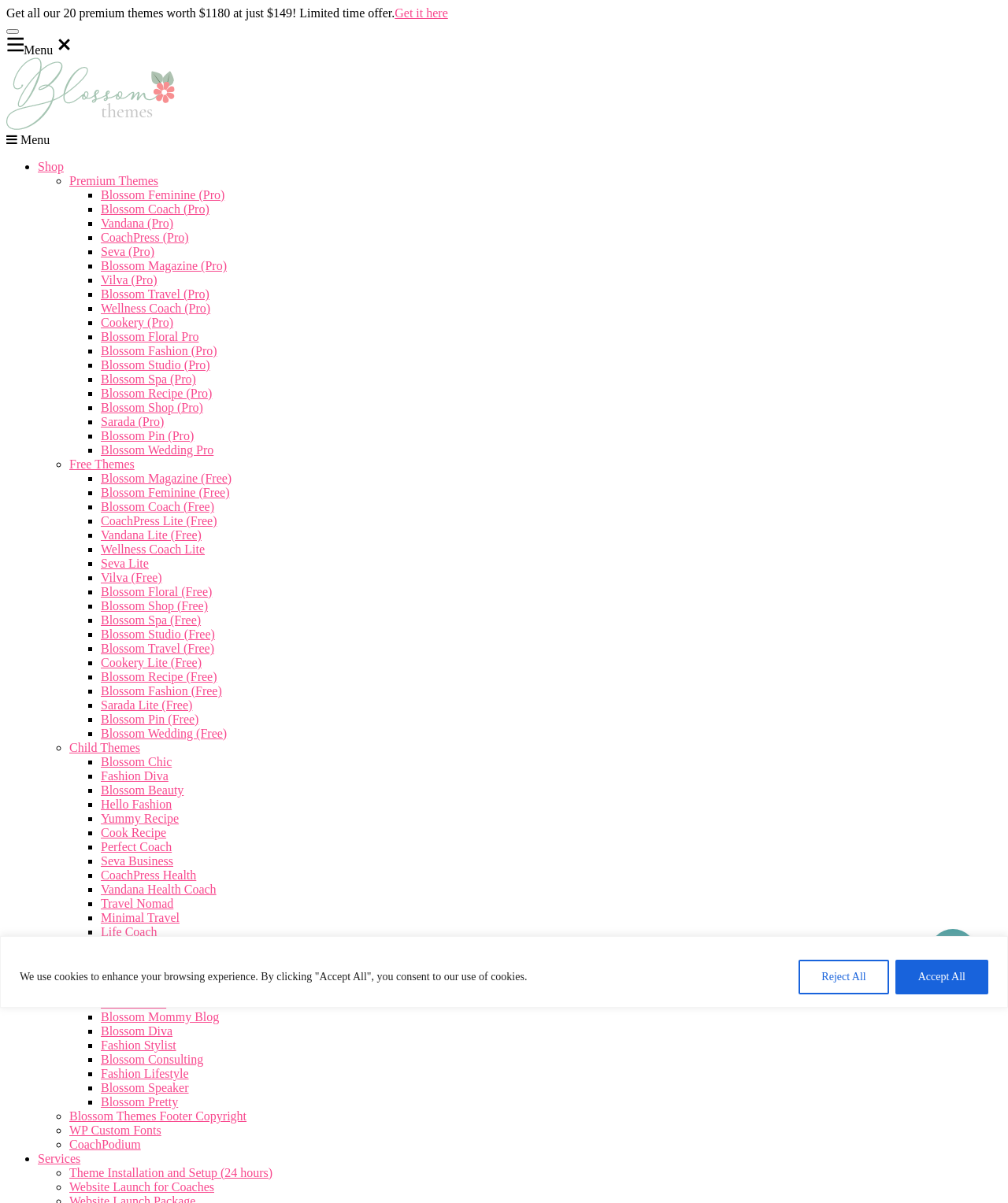Please identify the coordinates of the bounding box that should be clicked to fulfill this instruction: "Click the 'Get it here' link".

[0.392, 0.005, 0.444, 0.016]